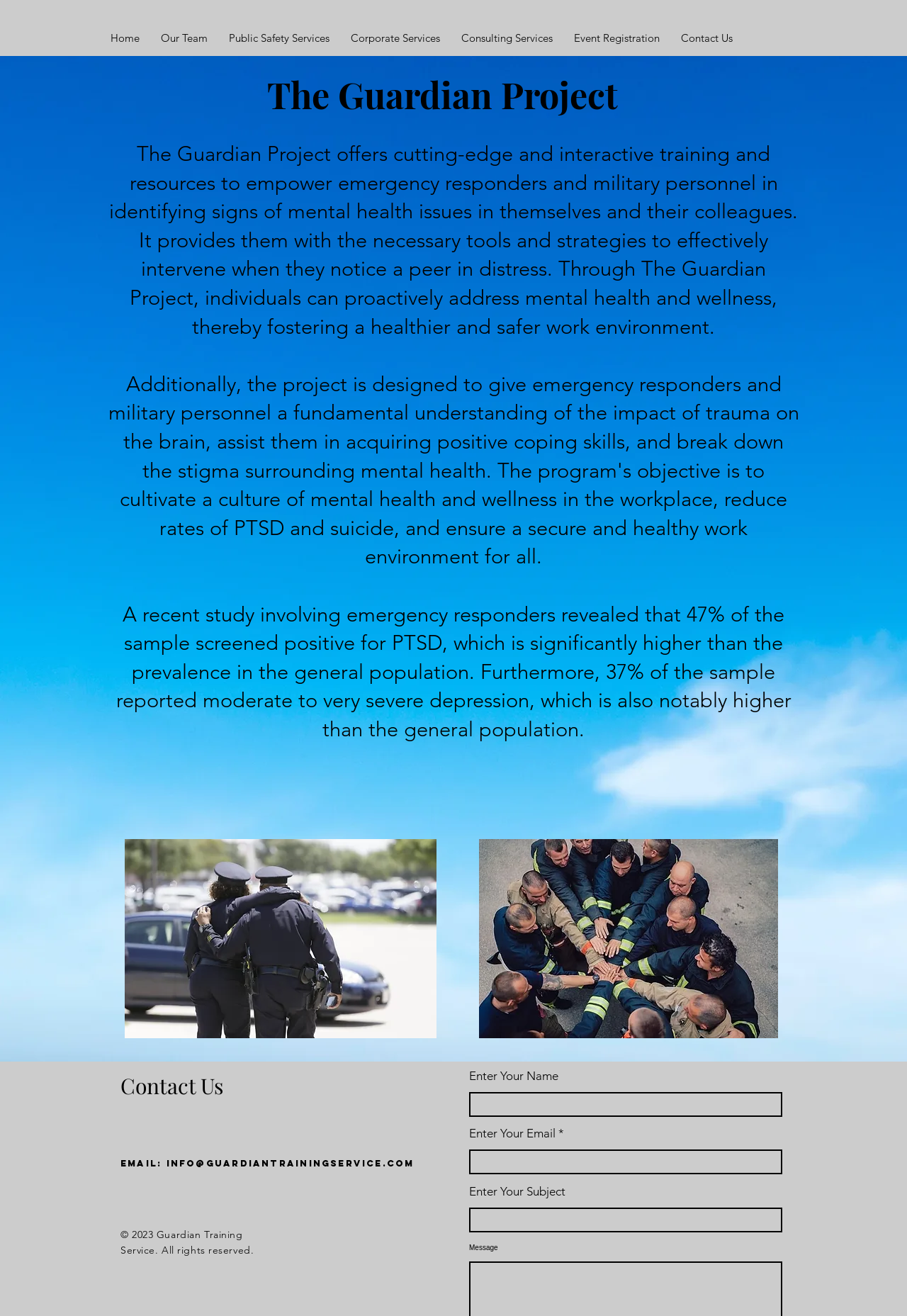What percentage of emergency responders screened positive for PTSD?
Based on the image, provide a one-word or brief-phrase response.

47%